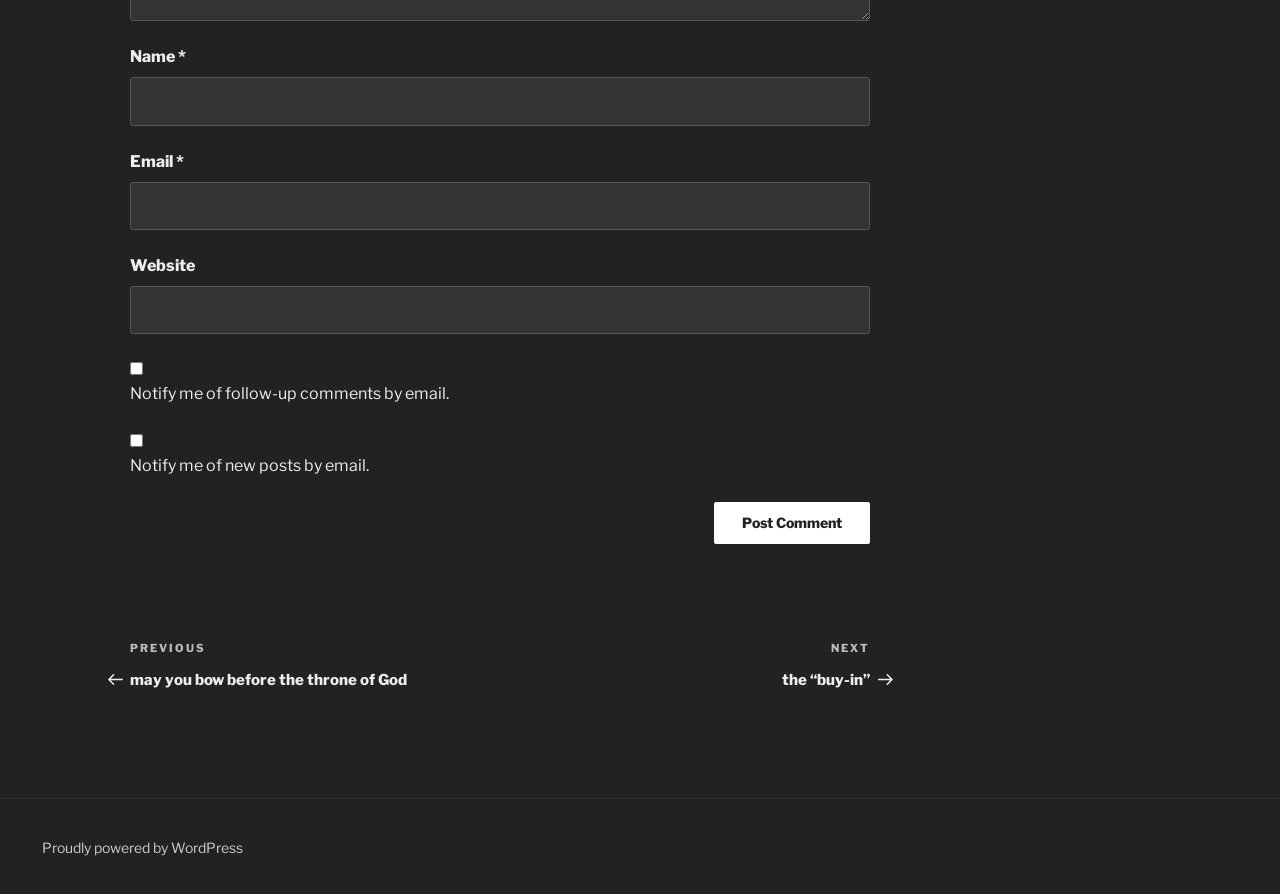Determine the bounding box coordinates of the UI element described by: "parent_node: Website name="url"".

[0.102, 0.32, 0.68, 0.374]